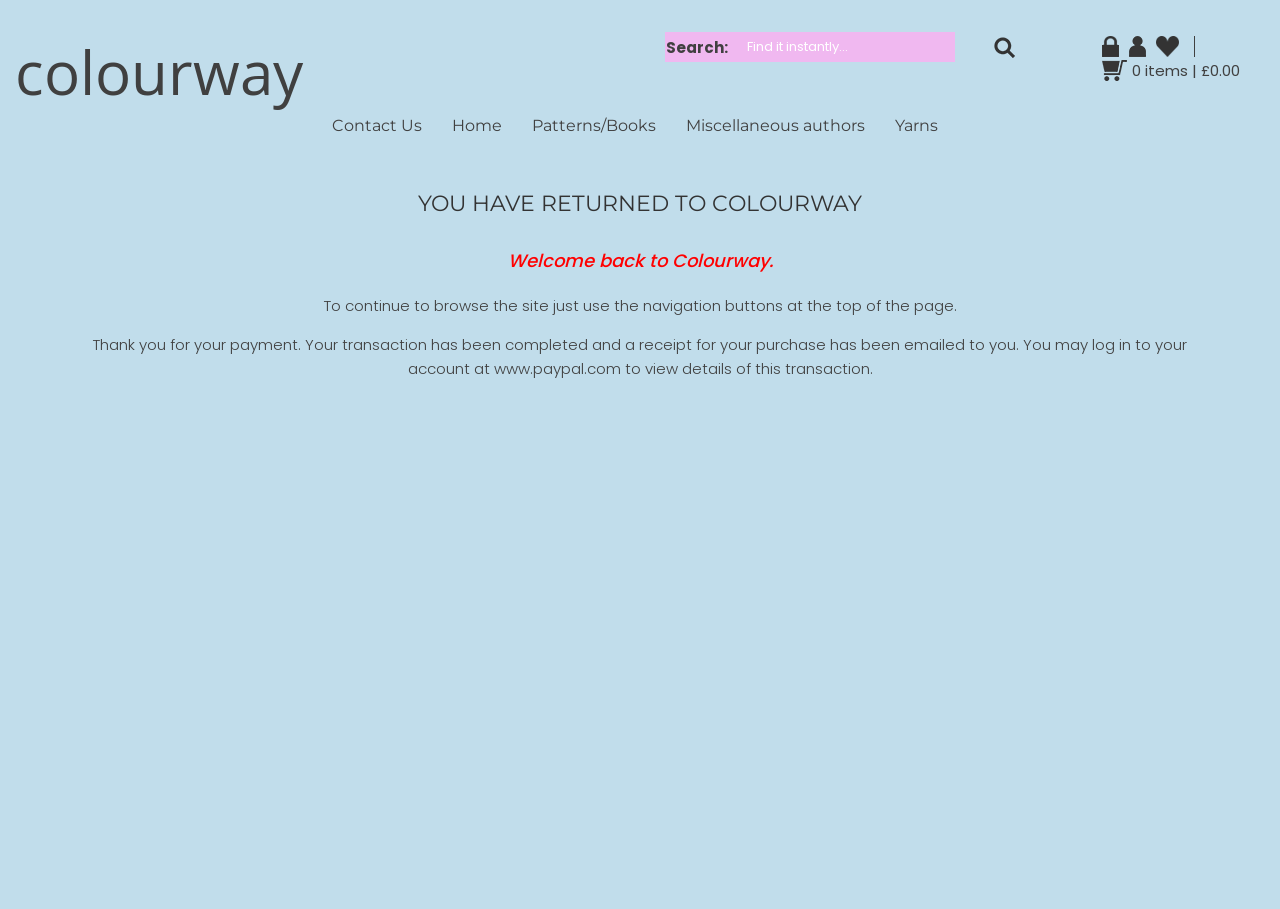Give a one-word or one-phrase response to the question: 
What is the current status of my transaction?

Transaction completed